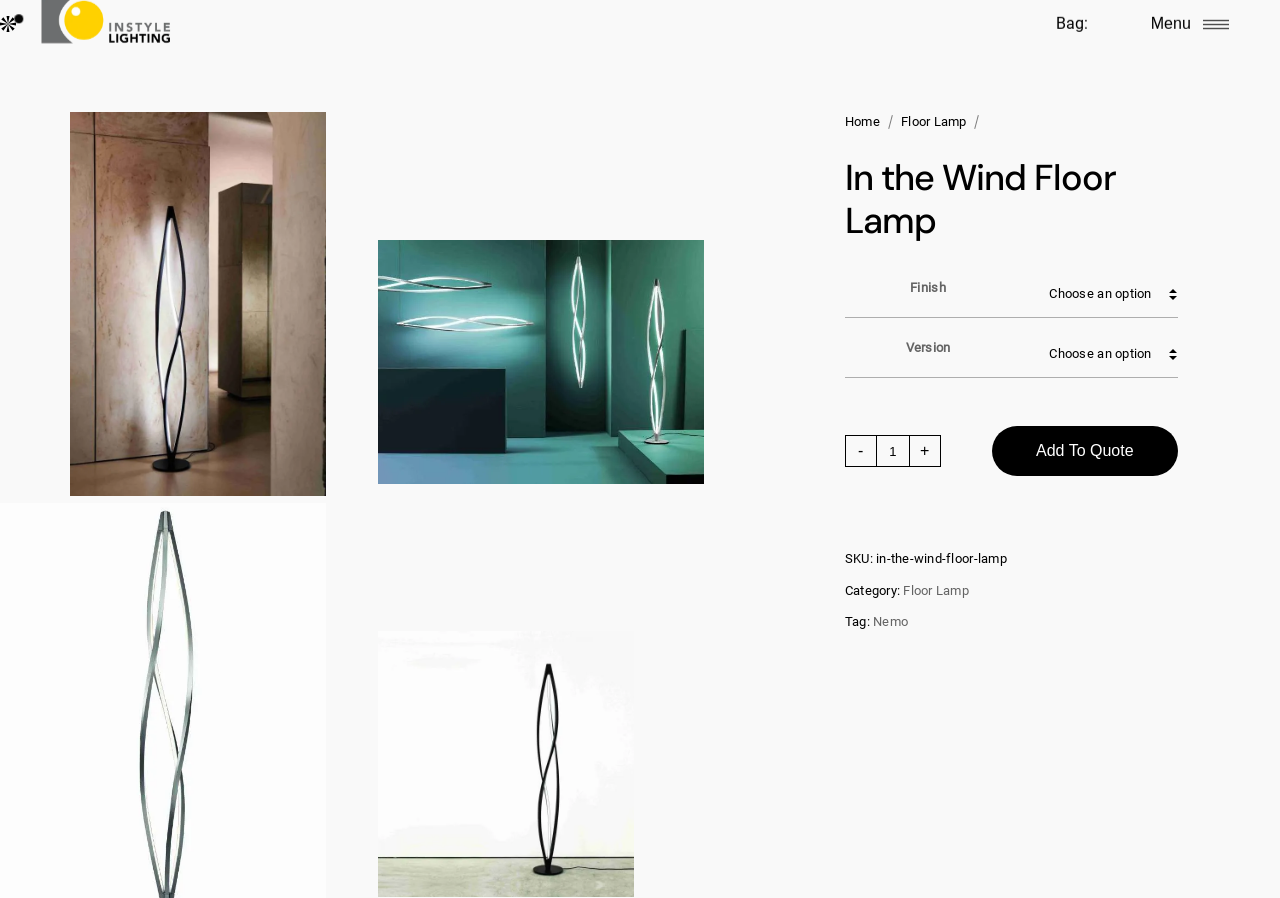Please determine the bounding box coordinates of the clickable area required to carry out the following instruction: "Check the copyright information". The coordinates must be four float numbers between 0 and 1, represented as [left, top, right, bottom].

None